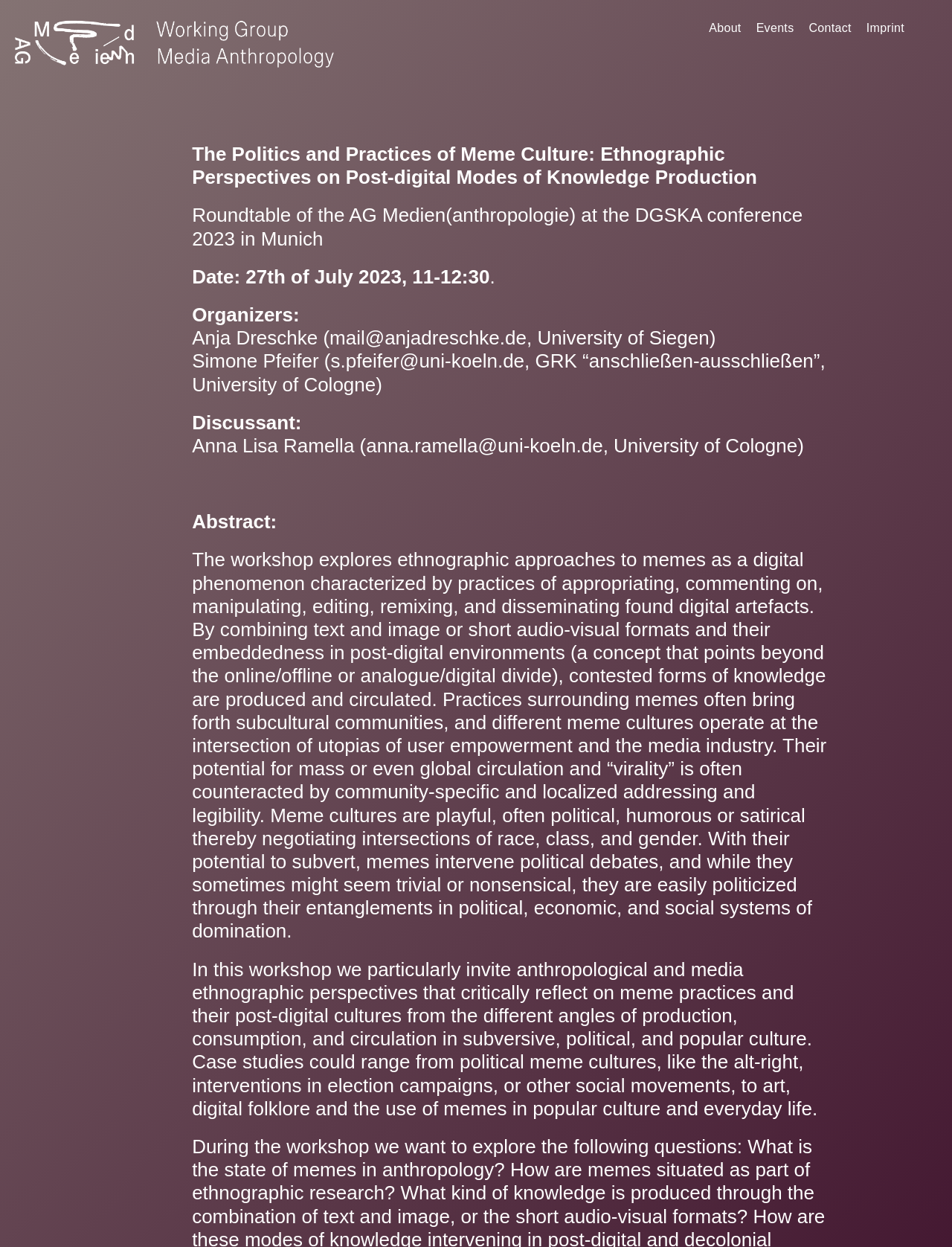Answer the question below in one word or phrase:
What is the topic of the workshop?

Meme culture